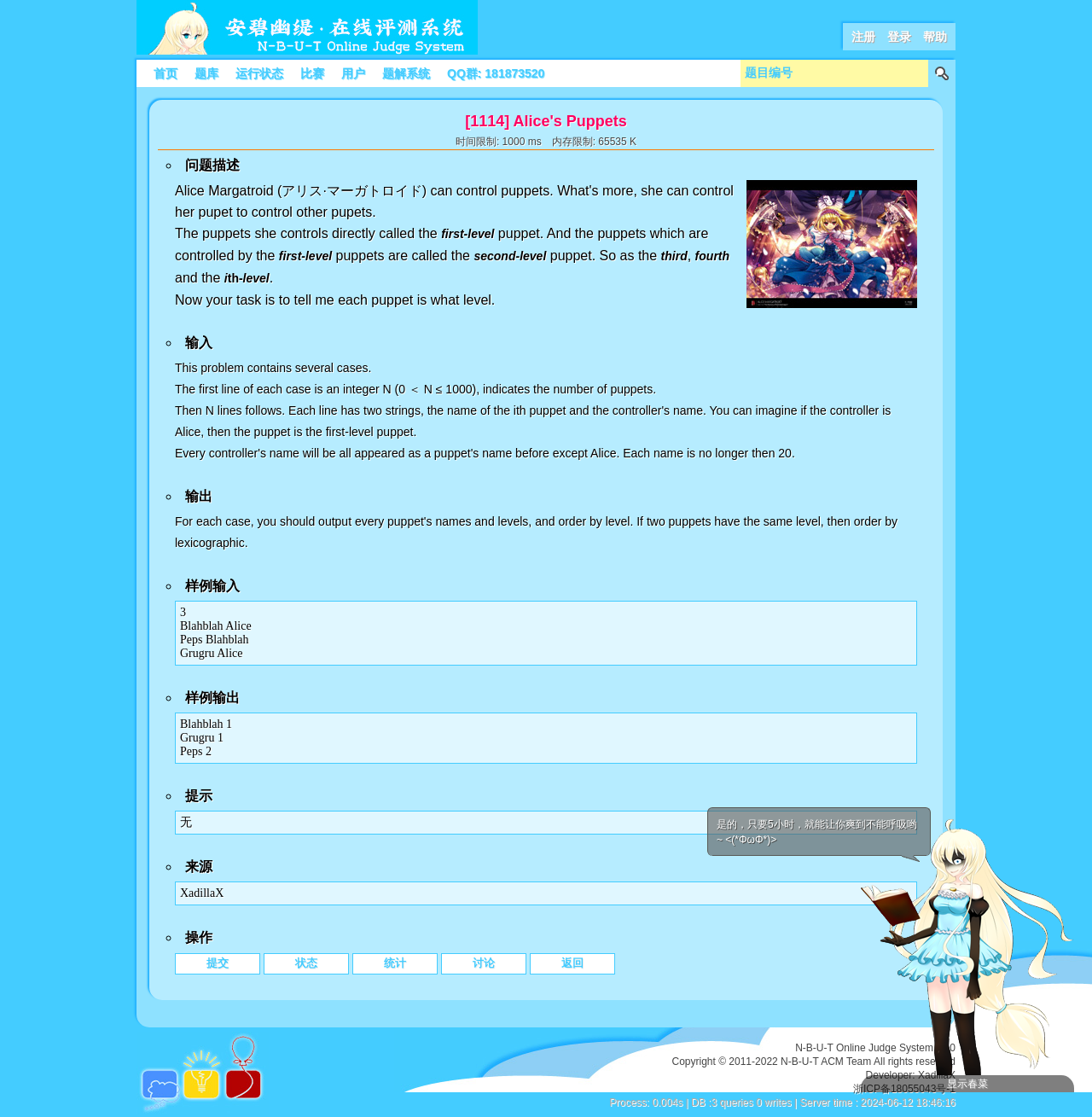Given the element description "Kincardine Marina email address change", identify the bounding box of the corresponding UI element.

None